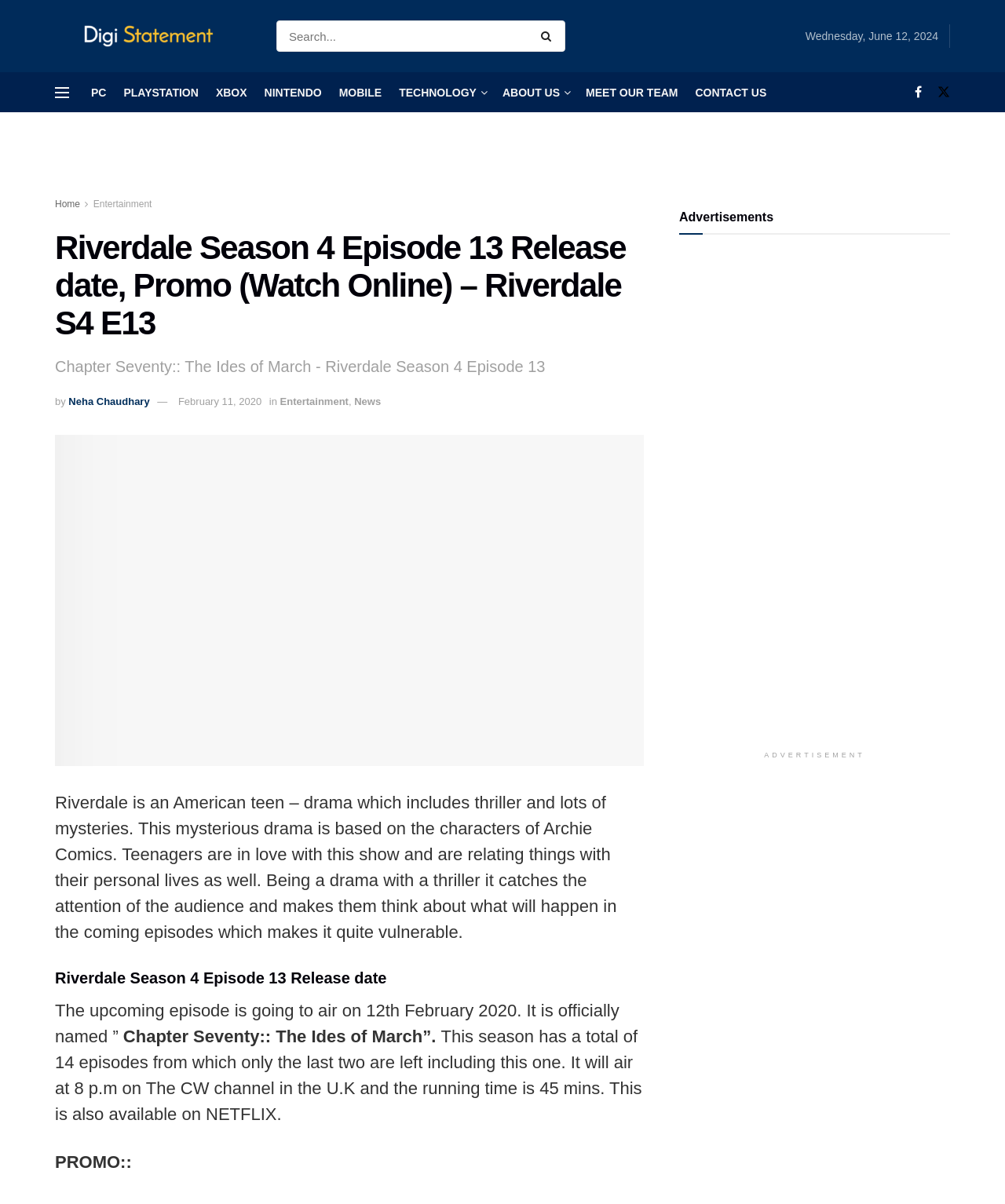Determine the bounding box coordinates of the clickable region to follow the instruction: "Visit the DigiStatement homepage".

[0.055, 0.018, 0.248, 0.042]